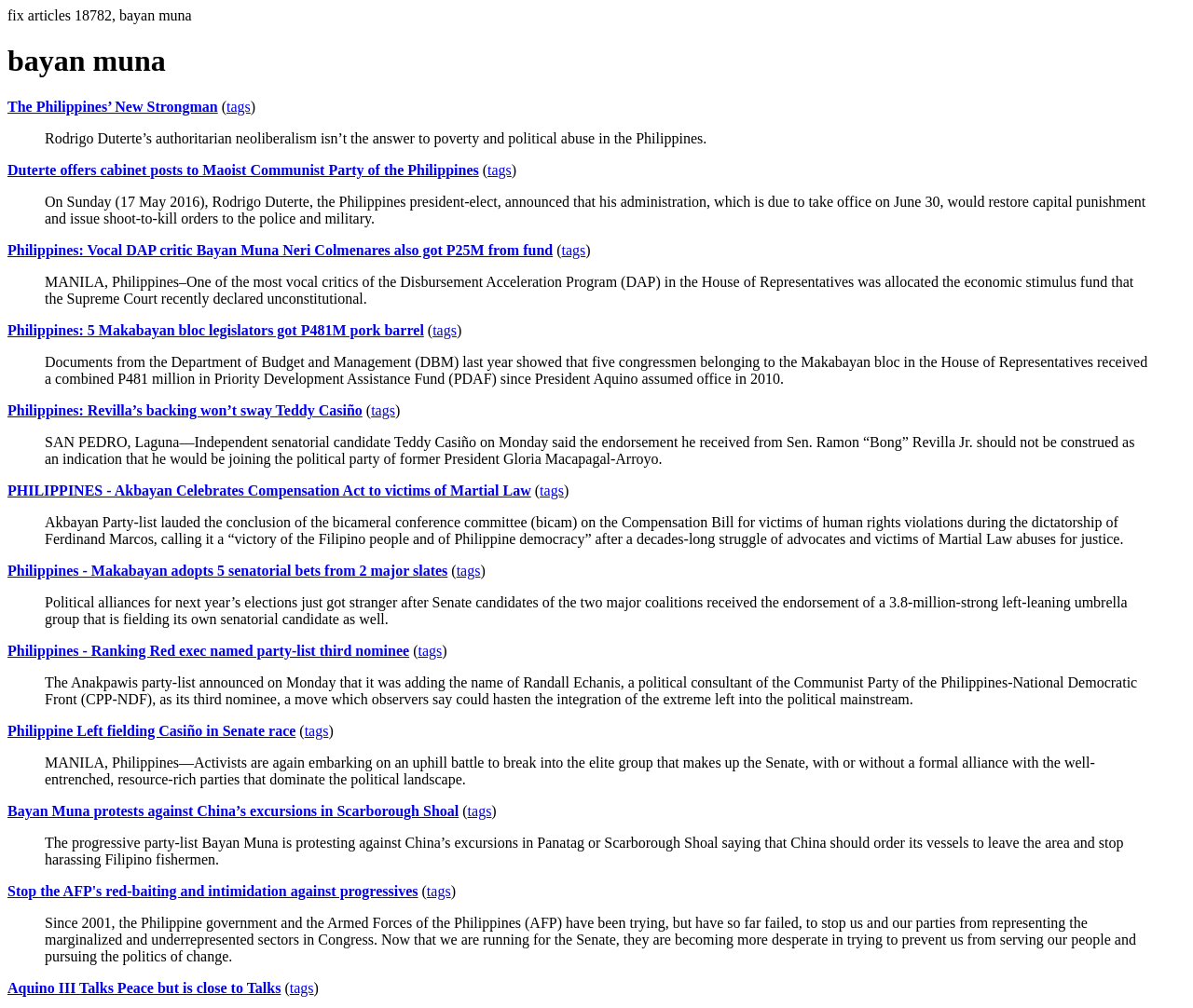Give a one-word or one-phrase response to the question:
How many congressmen belonging to the Makabayan bloc received PDAF?

Five